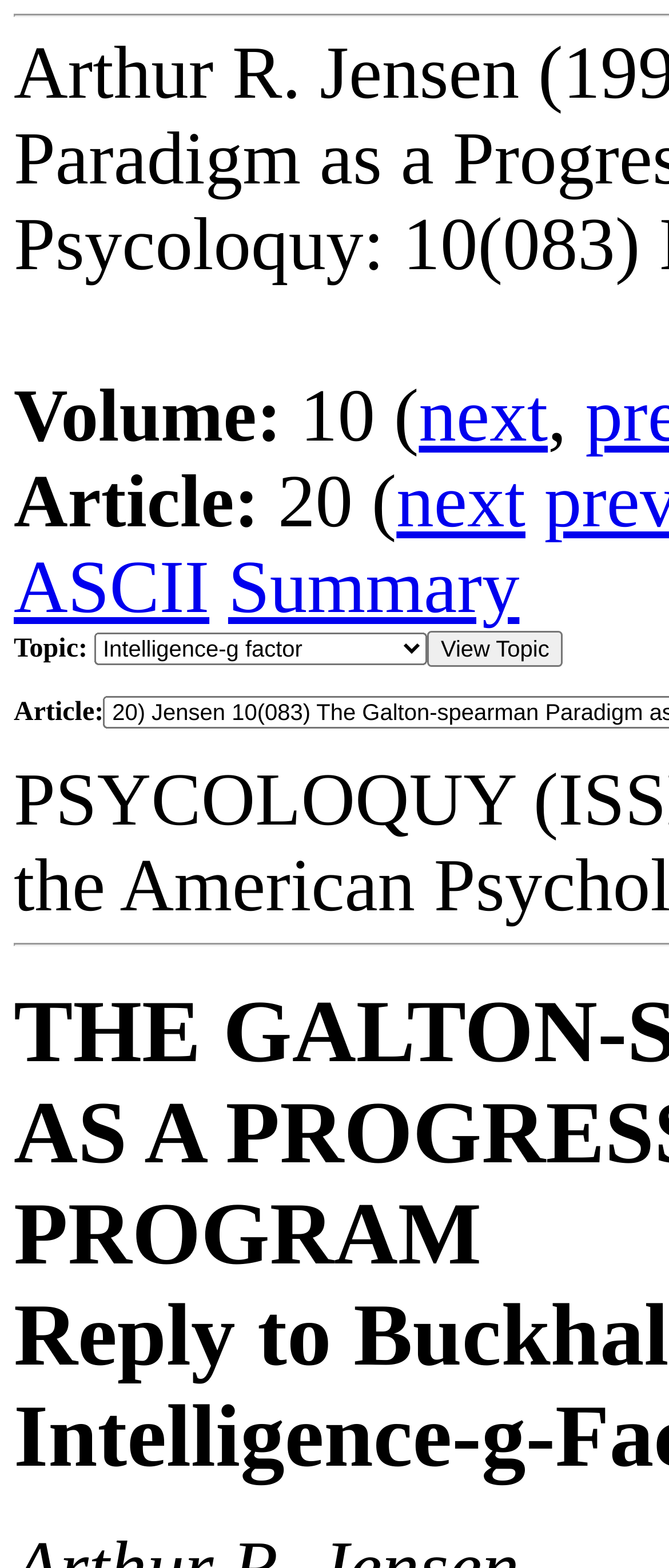Identify the bounding box for the described UI element. Provide the coordinates in (top-left x, top-left y, bottom-right x, bottom-right y) format with values ranging from 0 to 1: parent_node: Topic: name="submit" value="View Topic"

[0.638, 0.079, 0.842, 0.102]